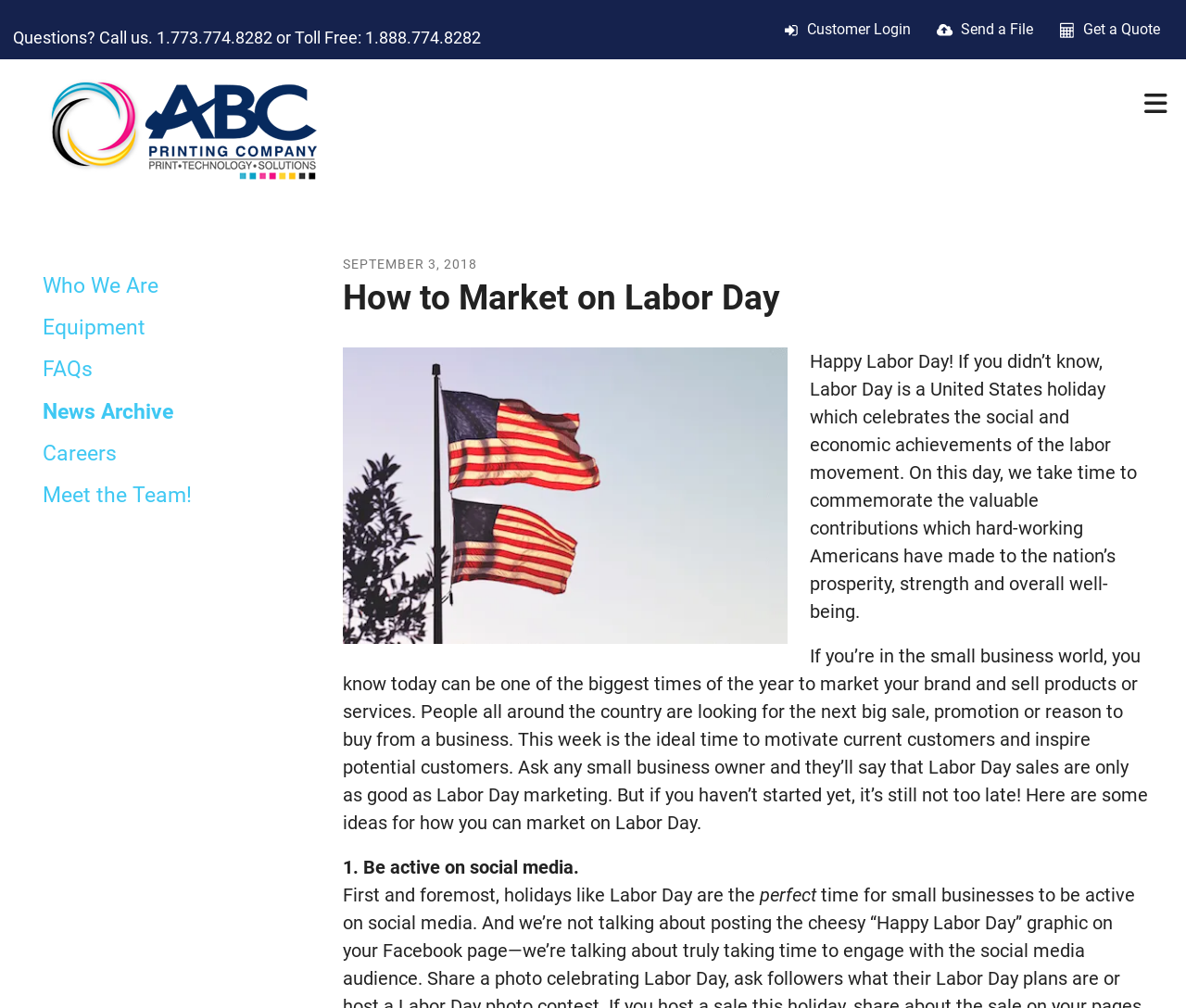Please indicate the bounding box coordinates of the element's region to be clicked to achieve the instruction: "Call the company". Provide the coordinates as four float numbers between 0 and 1, i.e., [left, top, right, bottom].

[0.011, 0.028, 0.405, 0.047]